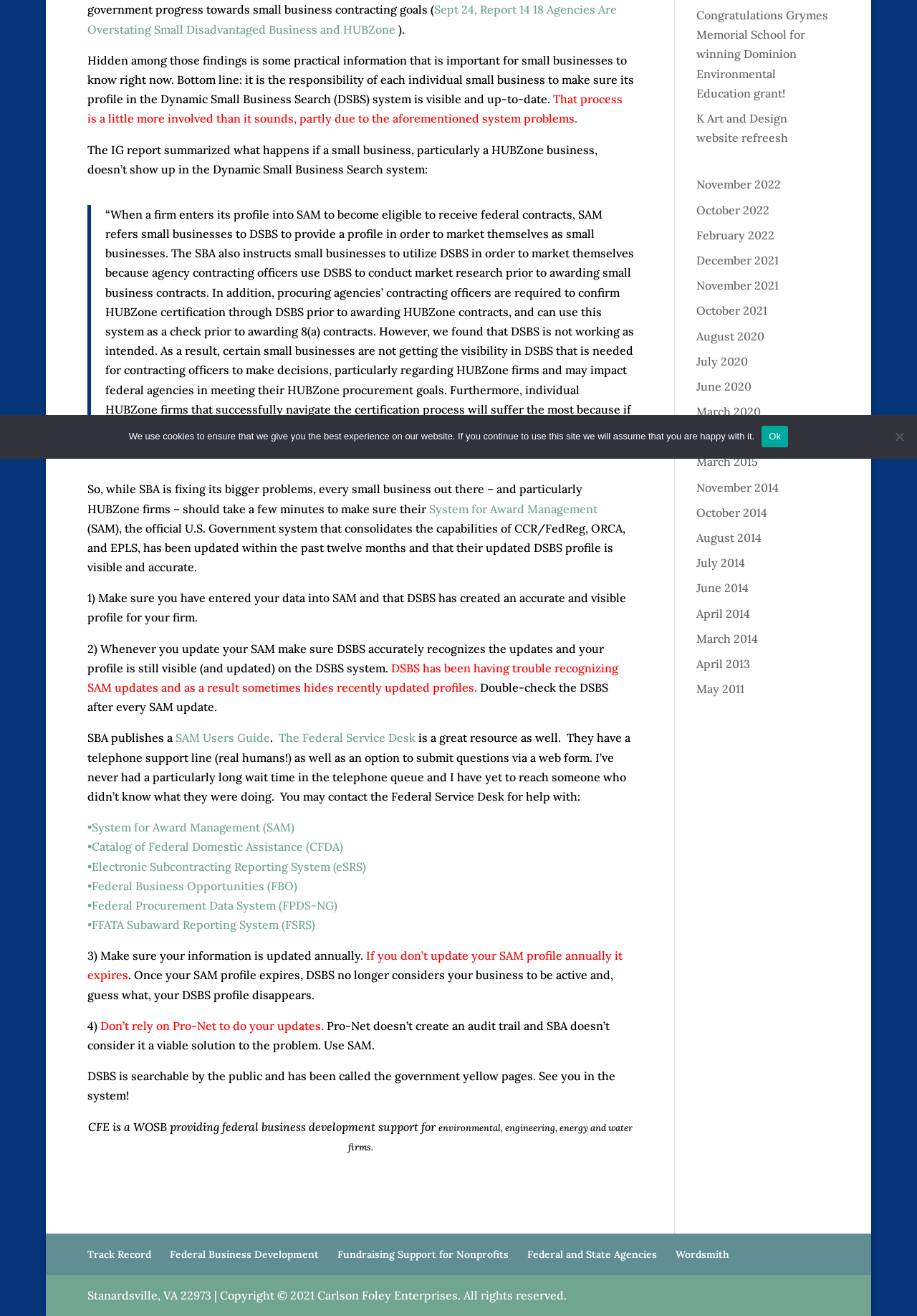Show the bounding box coordinates for the HTML element as described: "SAM Users Guide".

[0.191, 0.555, 0.294, 0.566]